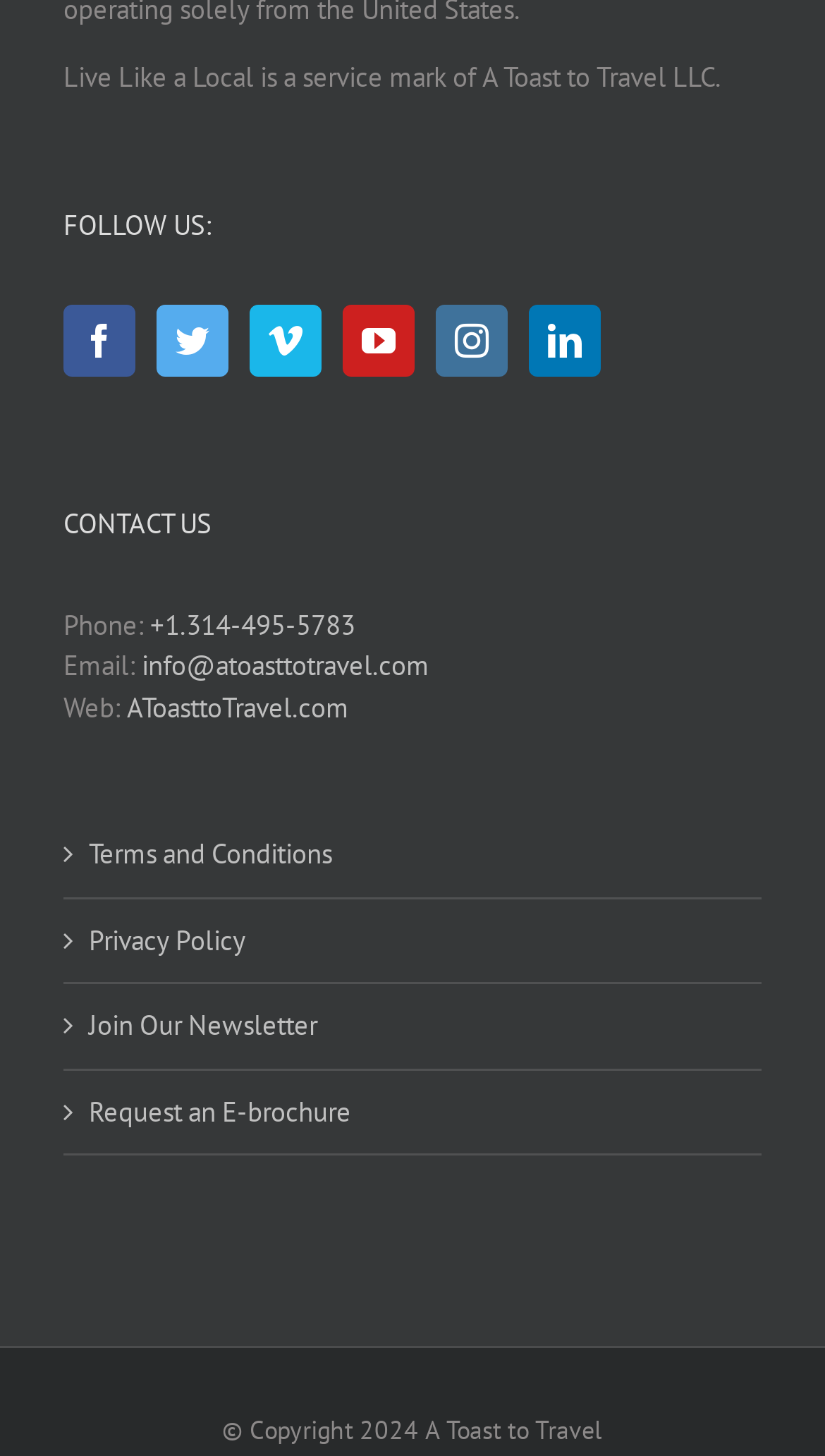What is the website URL?
Please answer the question with a single word or phrase, referencing the image.

AToasttoTravel.com